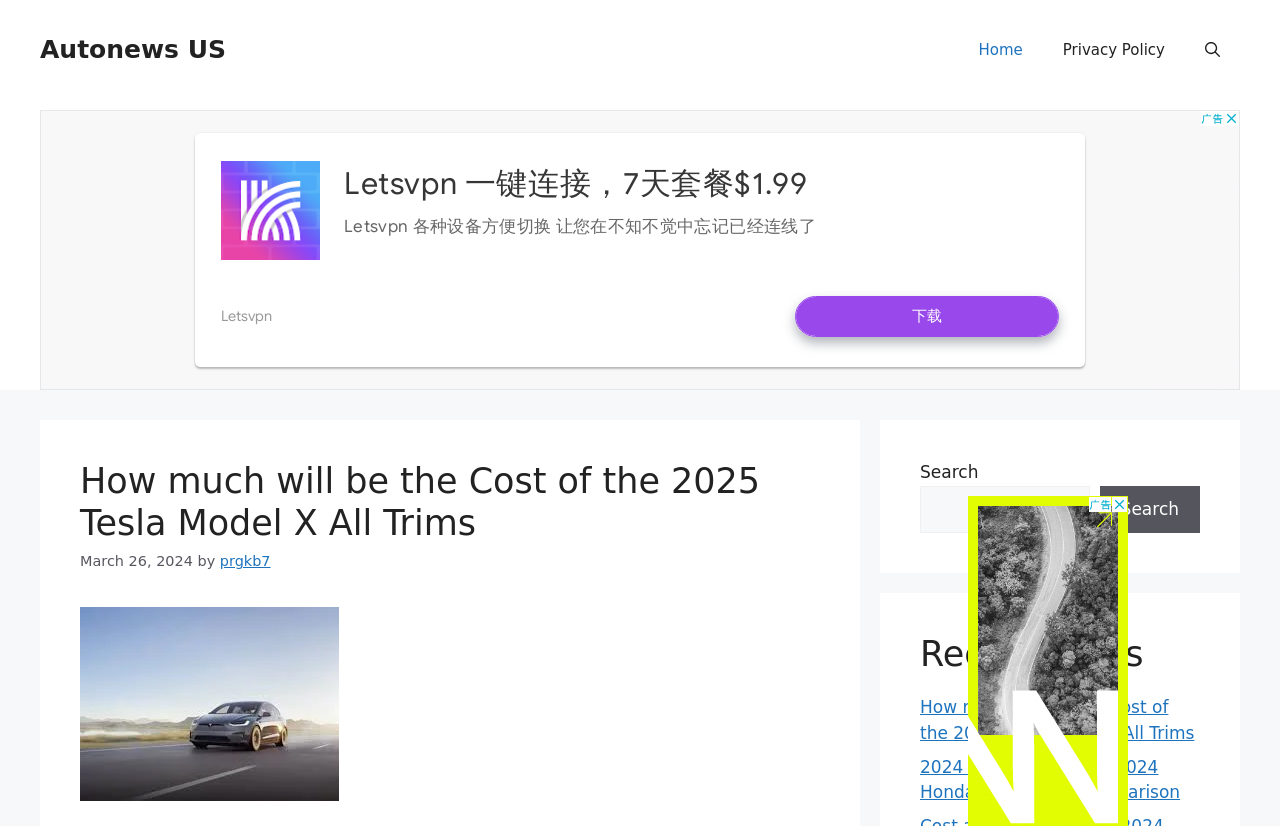Answer the question below with a single word or a brief phrase: 
What is the date of the news article?

March 26, 2024